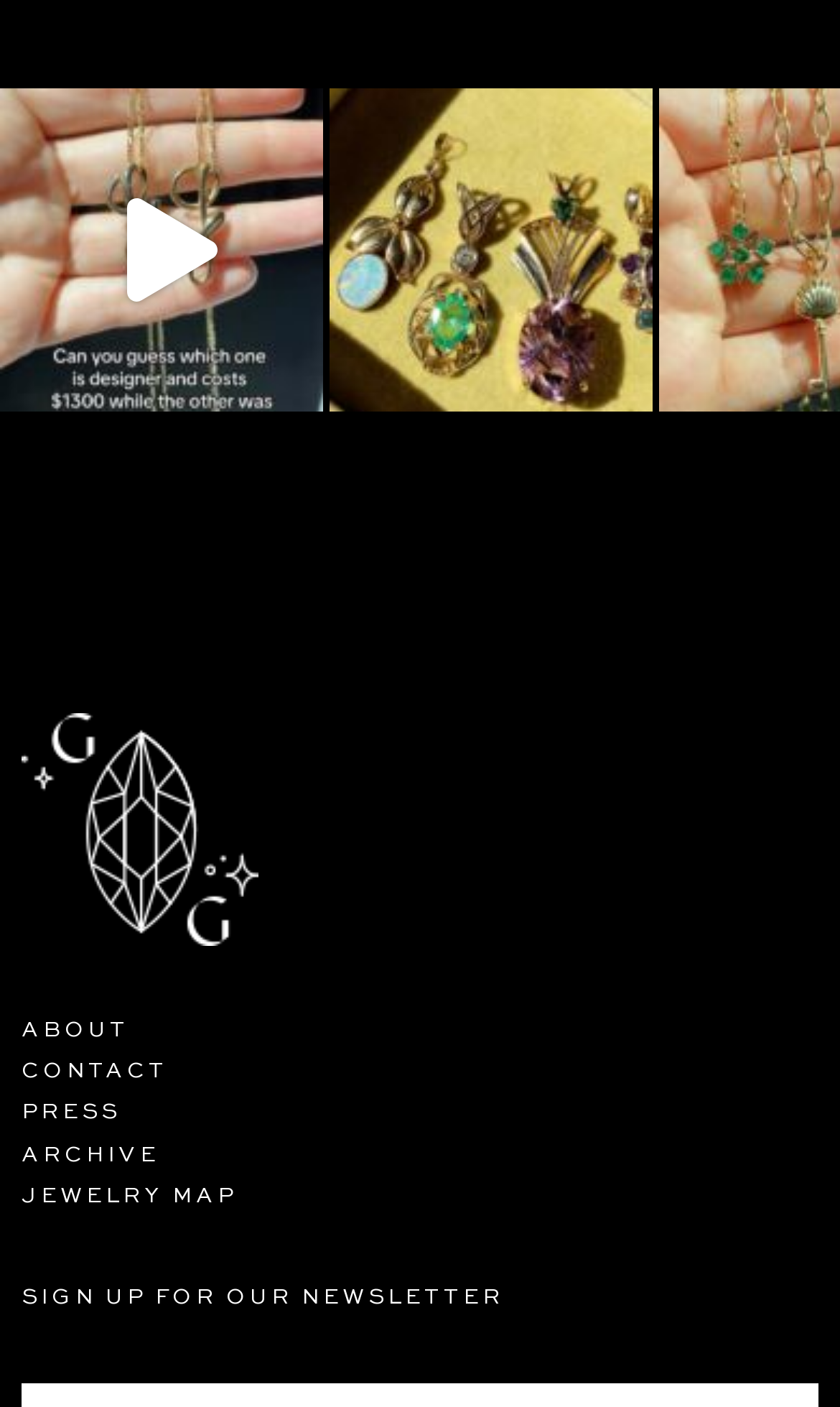Locate the bounding box coordinates for the element described below: "Open". The coordinates must be four float values between 0 and 1, formatted as [left, top, right, bottom].

[0.392, 0.063, 0.777, 0.292]